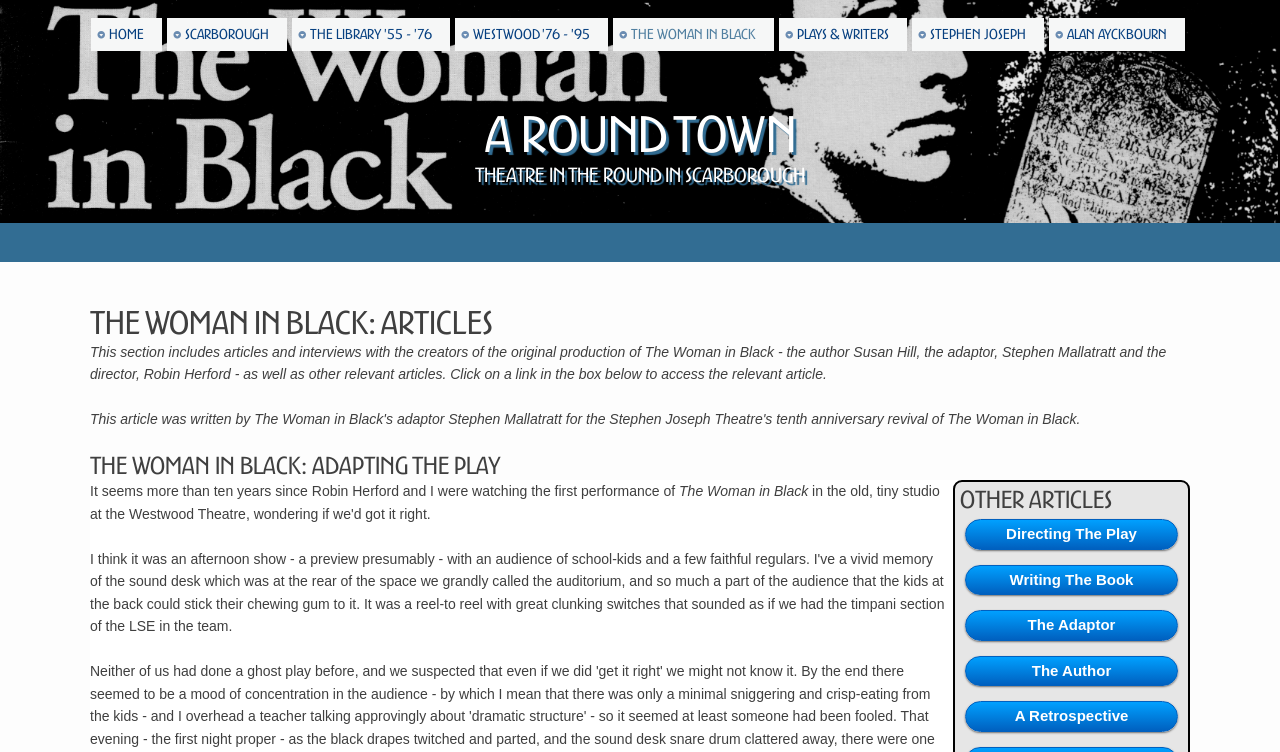Please identify the bounding box coordinates of the clickable region that I should interact with to perform the following instruction: "read articles about The Woman in Black". The coordinates should be expressed as four float numbers between 0 and 1, i.e., [left, top, right, bottom].

[0.07, 0.405, 0.93, 0.453]